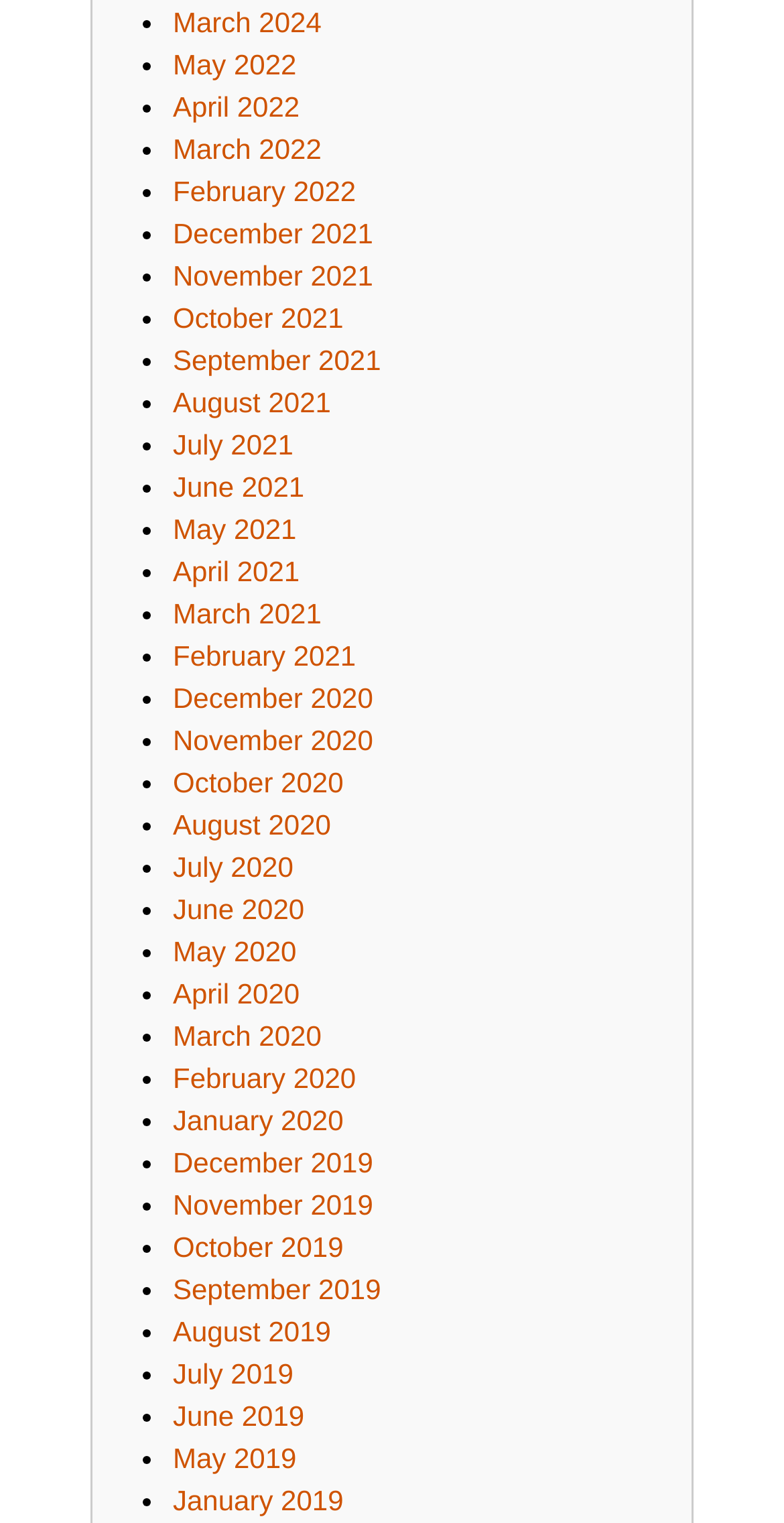Show the bounding box coordinates of the element that should be clicked to complete the task: "View March 2024".

[0.221, 0.004, 0.41, 0.025]